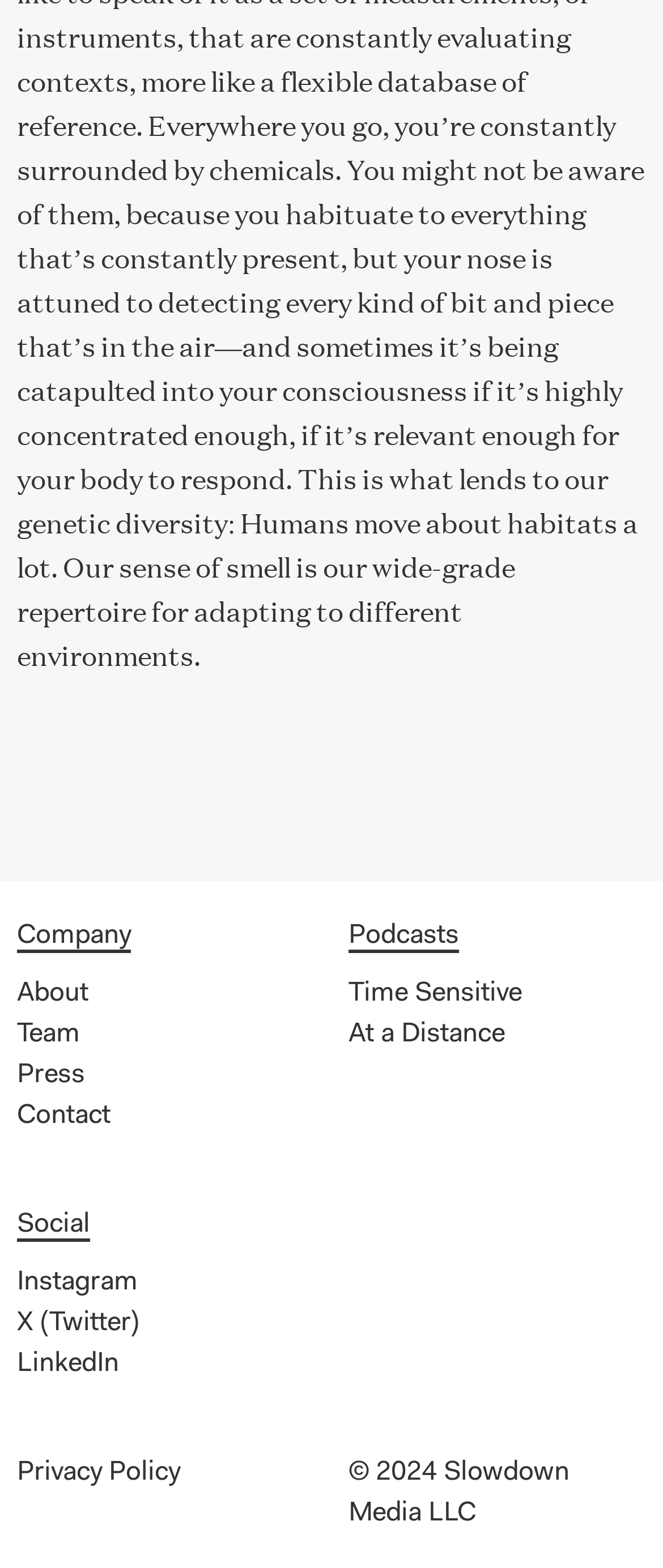What is the last link in the 'Podcasts' section?
Please provide a detailed and comprehensive answer to the question.

I looked at the 'Podcasts' section and found that the last link is labeled 'Time Sensitive'. There are actually two links with the same label, but I assume the question is asking about the last one.